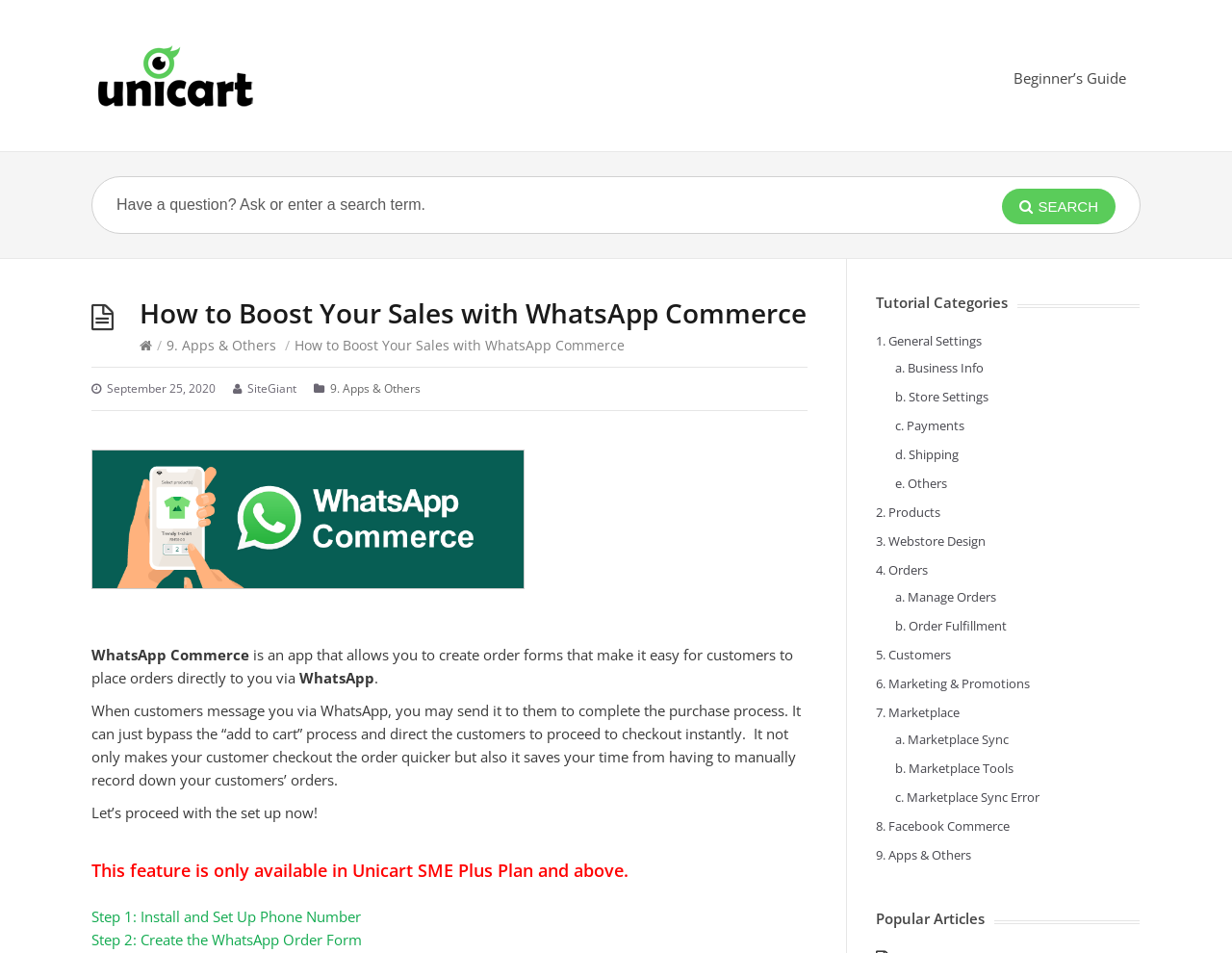Please locate the bounding box coordinates of the element that should be clicked to complete the given instruction: "Click on Step 1: Install and Set Up Phone Number".

[0.074, 0.952, 0.293, 0.972]